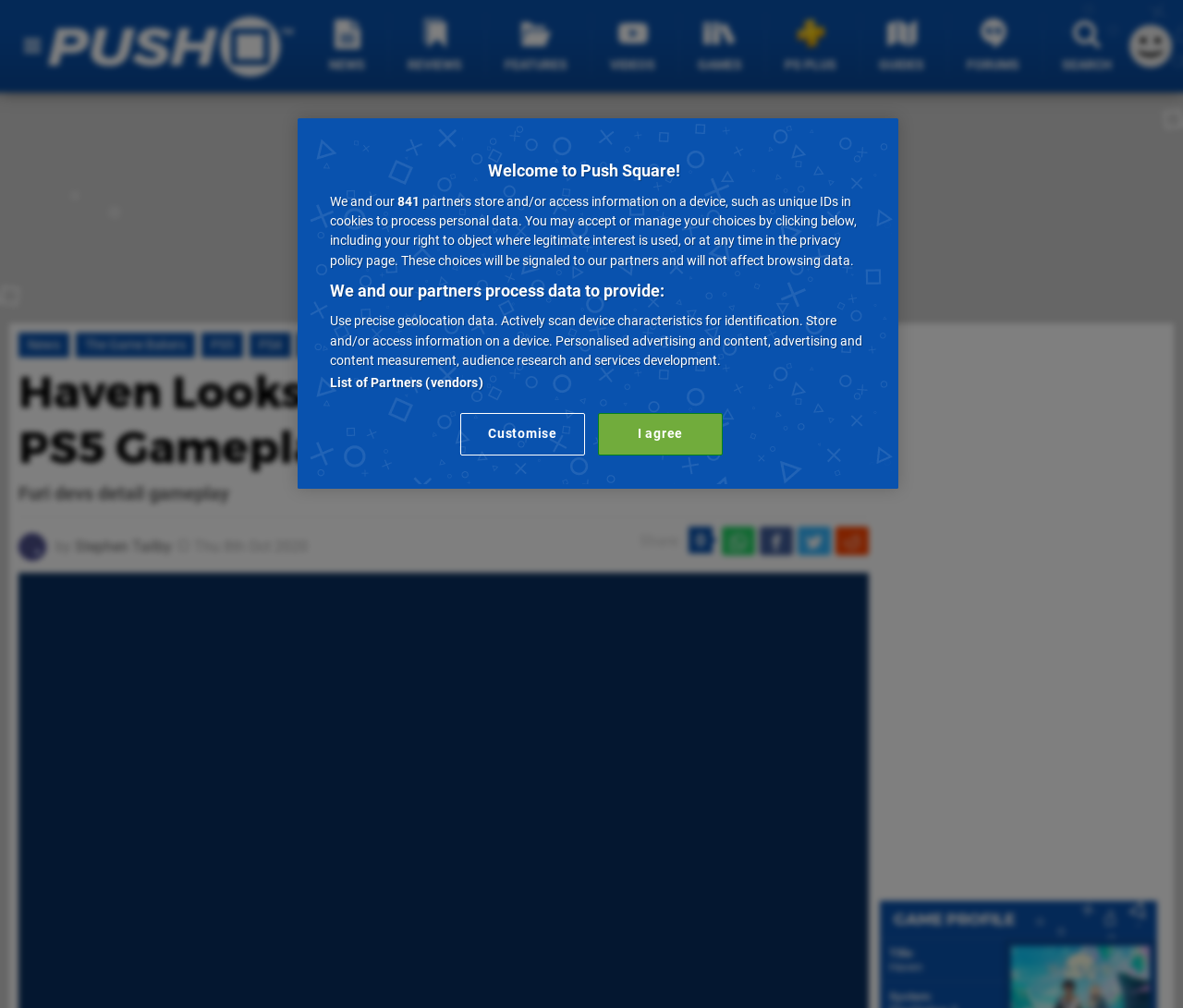Determine the bounding box coordinates of the region to click in order to accomplish the following instruction: "View the forum". Provide the coordinates as four float numbers between 0 and 1, specifically [left, top, right, bottom].

[0.802, 0.014, 0.882, 0.076]